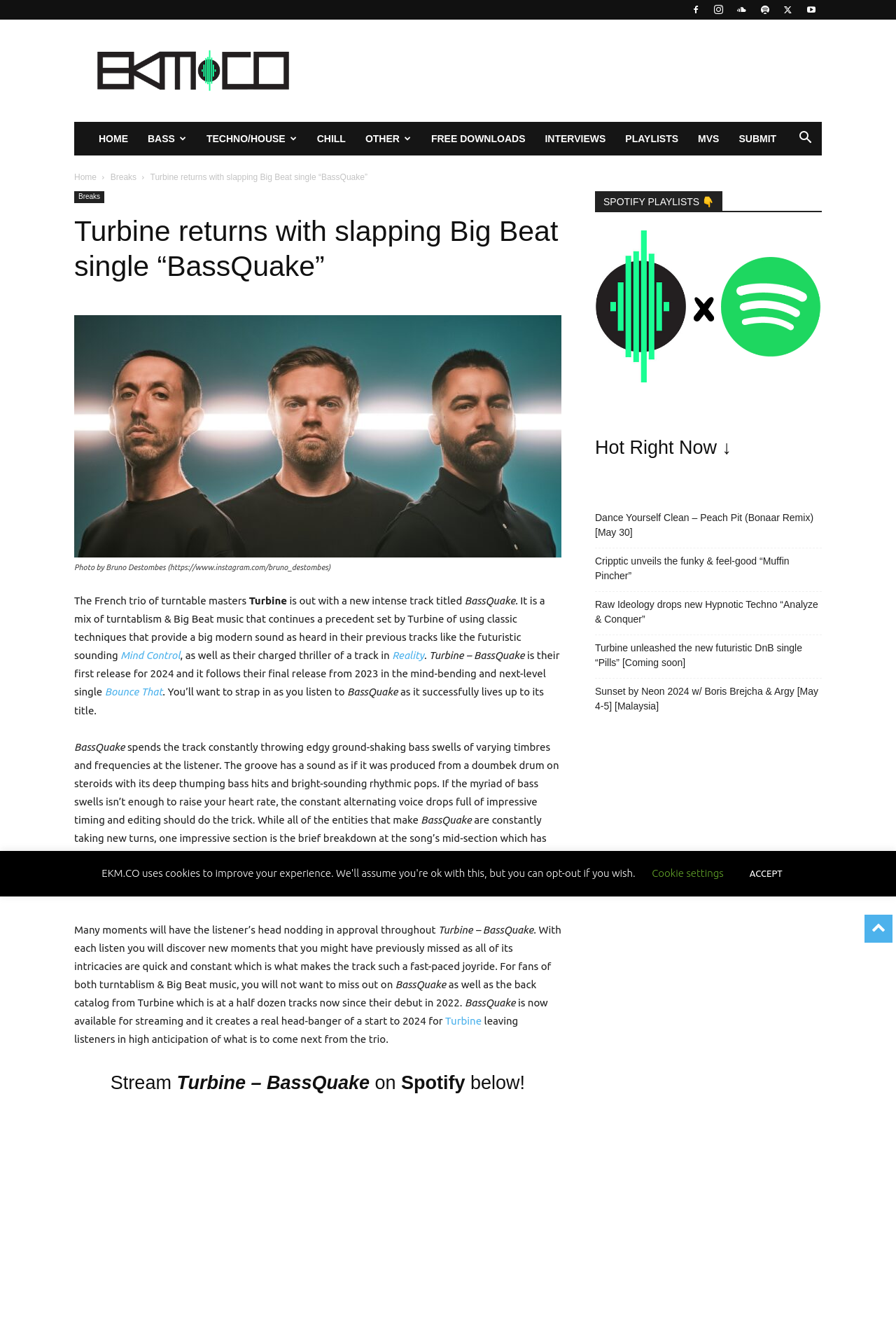Please answer the following query using a single word or phrase: 
What is the name of the French turntablist trio?

Turbine